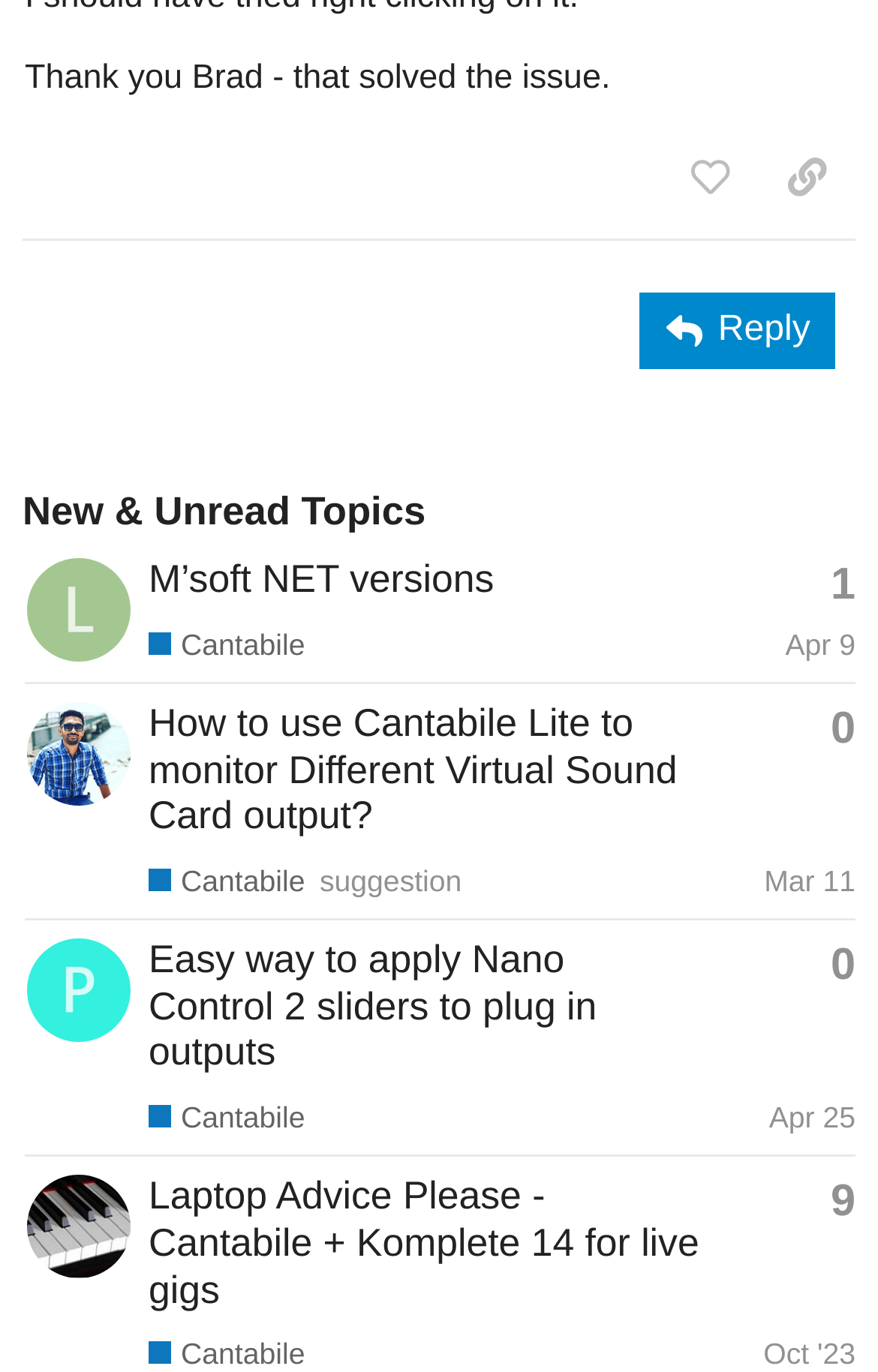Please locate the bounding box coordinates of the element that needs to be clicked to achieve the following instruction: "View Laura's profile". The coordinates should be four float numbers between 0 and 1, i.e., [left, top, right, bottom].

[0.028, 0.43, 0.151, 0.458]